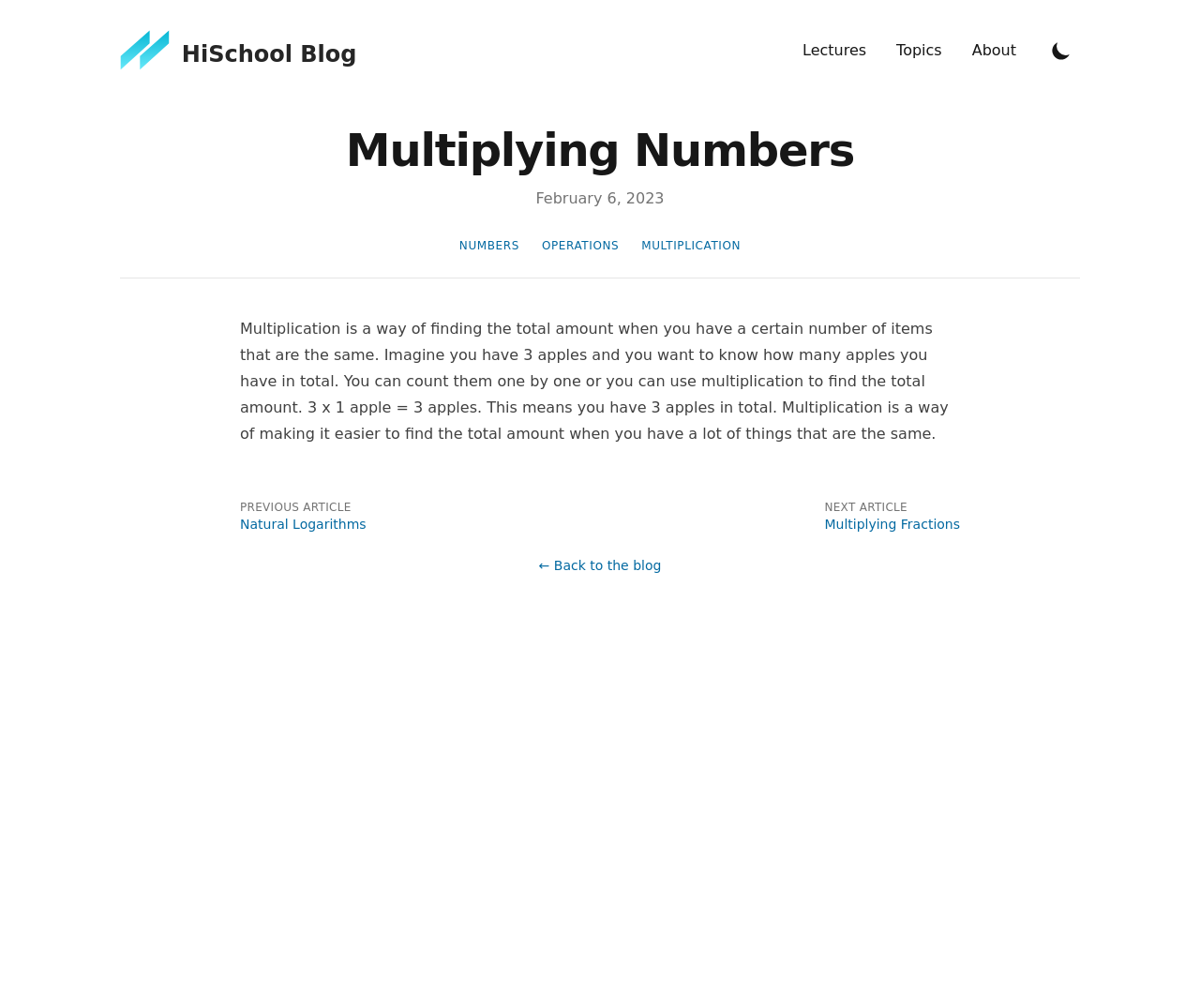Please find the bounding box coordinates of the element that needs to be clicked to perform the following instruction: "go to HiSchool Blog". The bounding box coordinates should be four float numbers between 0 and 1, represented as [left, top, right, bottom].

[0.1, 0.03, 0.297, 0.07]